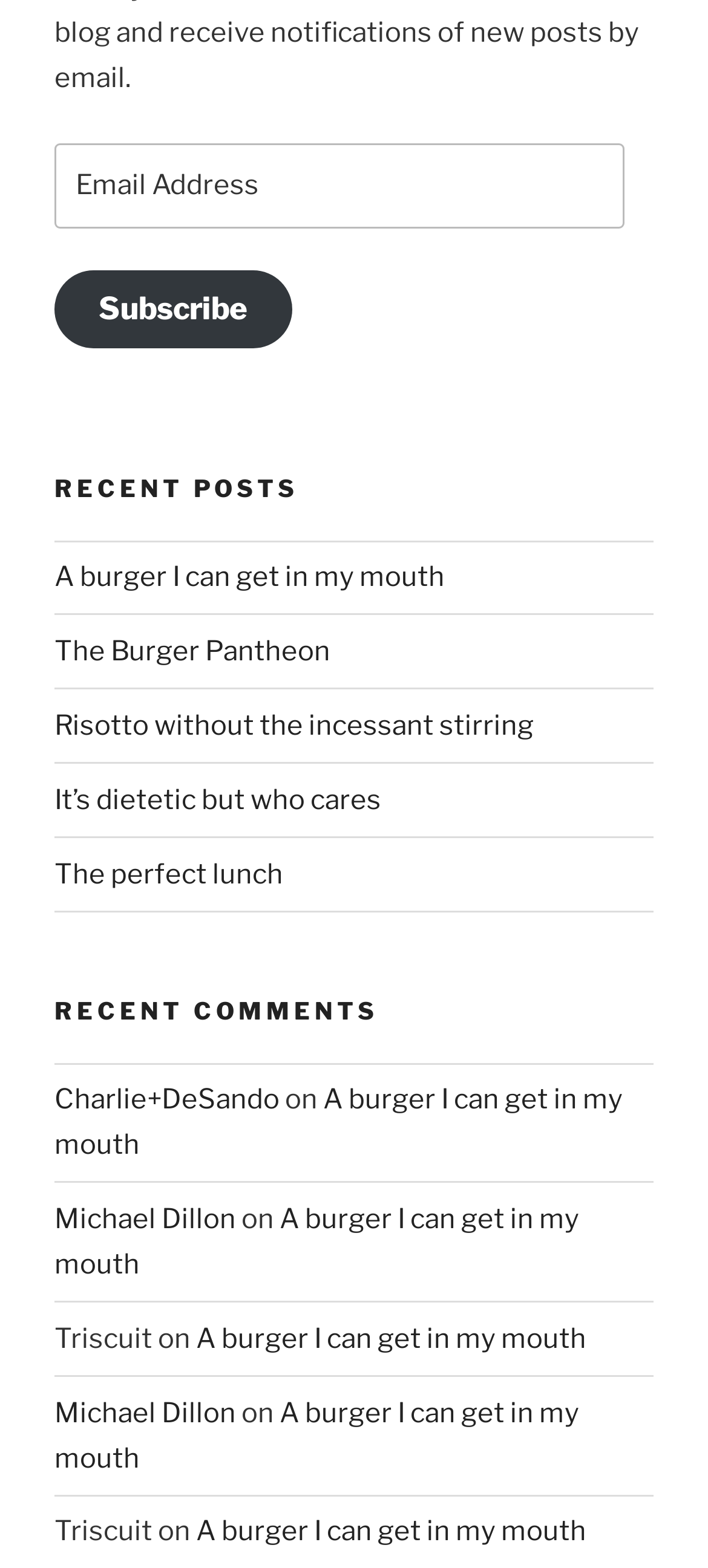Provide the bounding box coordinates for the UI element that is described as: "Michael Dillon".

[0.077, 0.767, 0.333, 0.788]